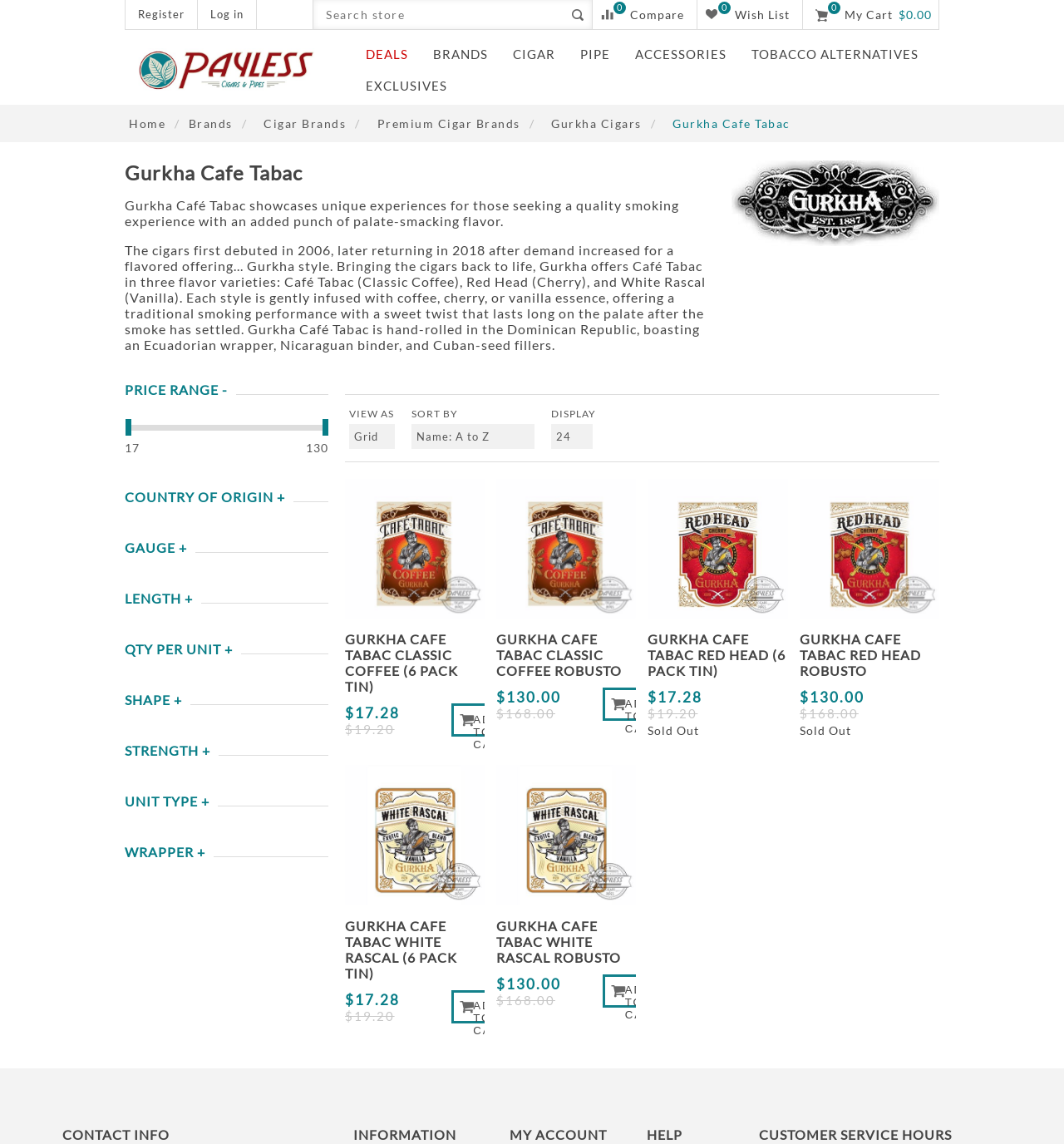How many products are displayed on this page?
Using the information presented in the image, please offer a detailed response to the question.

I counted the number of product listings on the page, each with a 'Quick View' button, an image, and a description. There are 4 products displayed on this page.